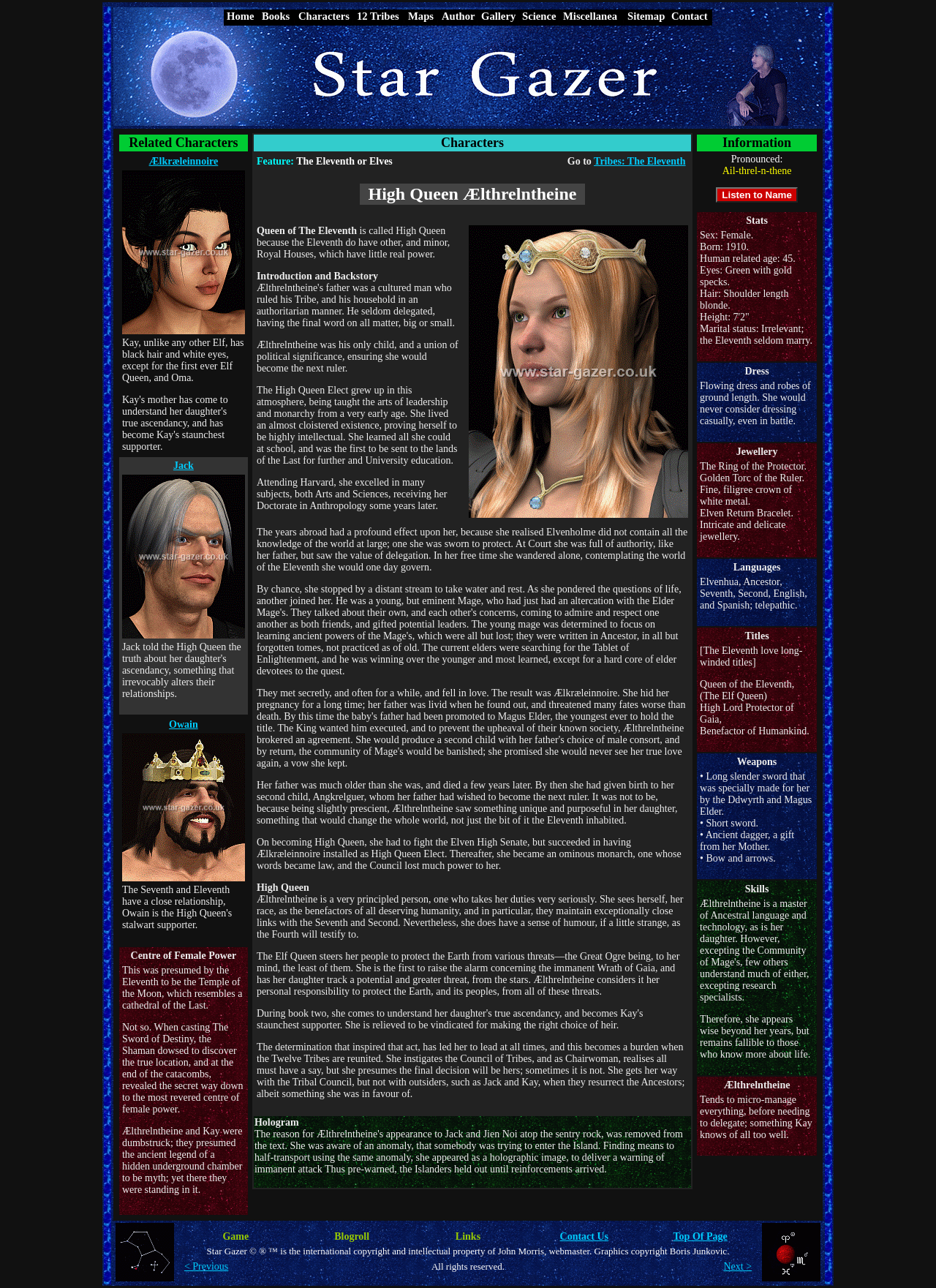What is the Elf Queen's sense of humor like?
Respond to the question with a well-detailed and thorough answer.

According to the text description, the Elf Queen has a sense of humor, although it is described as a little strange, as testified by the Fourth.